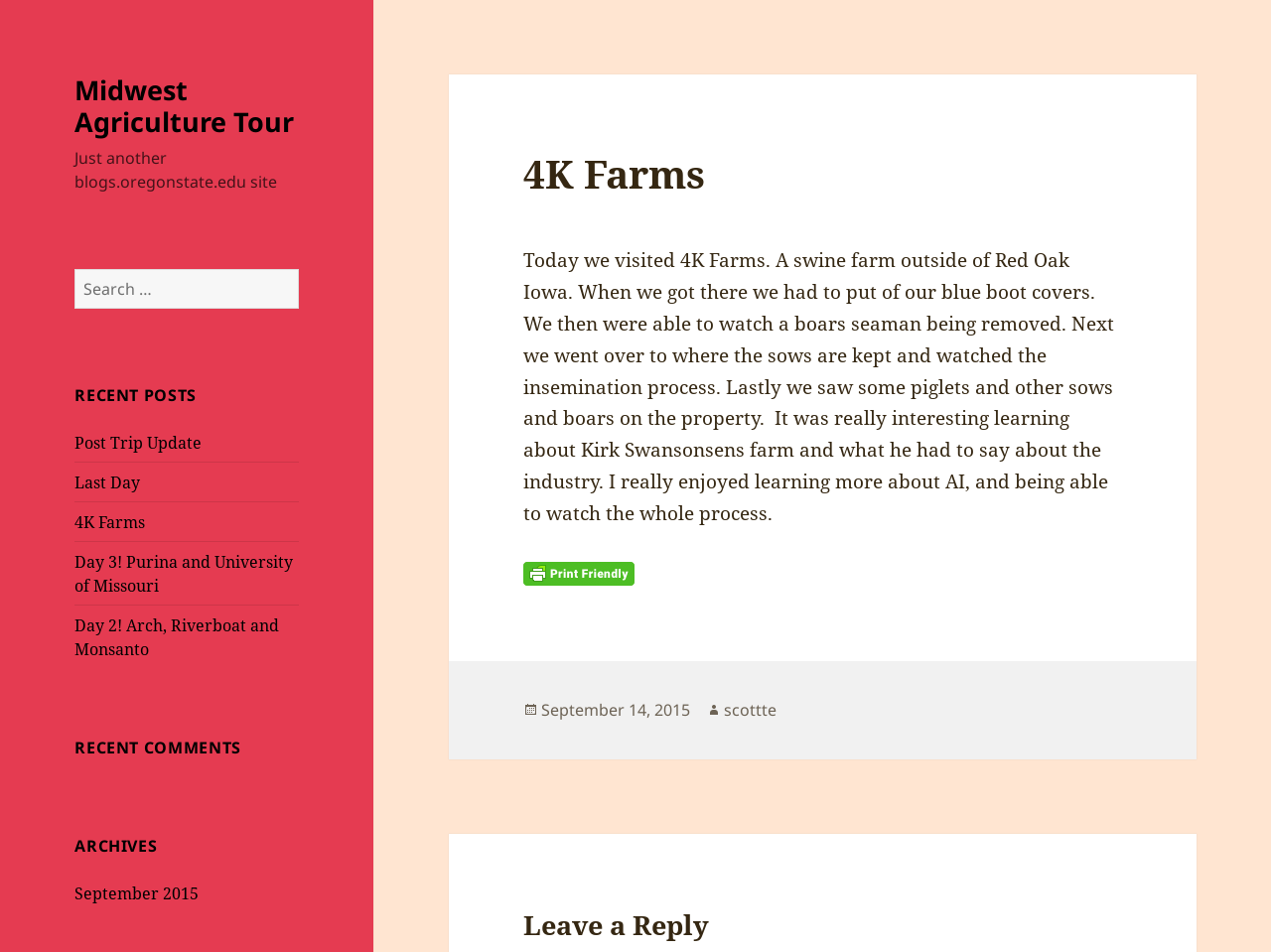Please indicate the bounding box coordinates for the clickable area to complete the following task: "Leave a reply". The coordinates should be specified as four float numbers between 0 and 1, i.e., [left, top, right, bottom].

[0.412, 0.955, 0.882, 0.988]